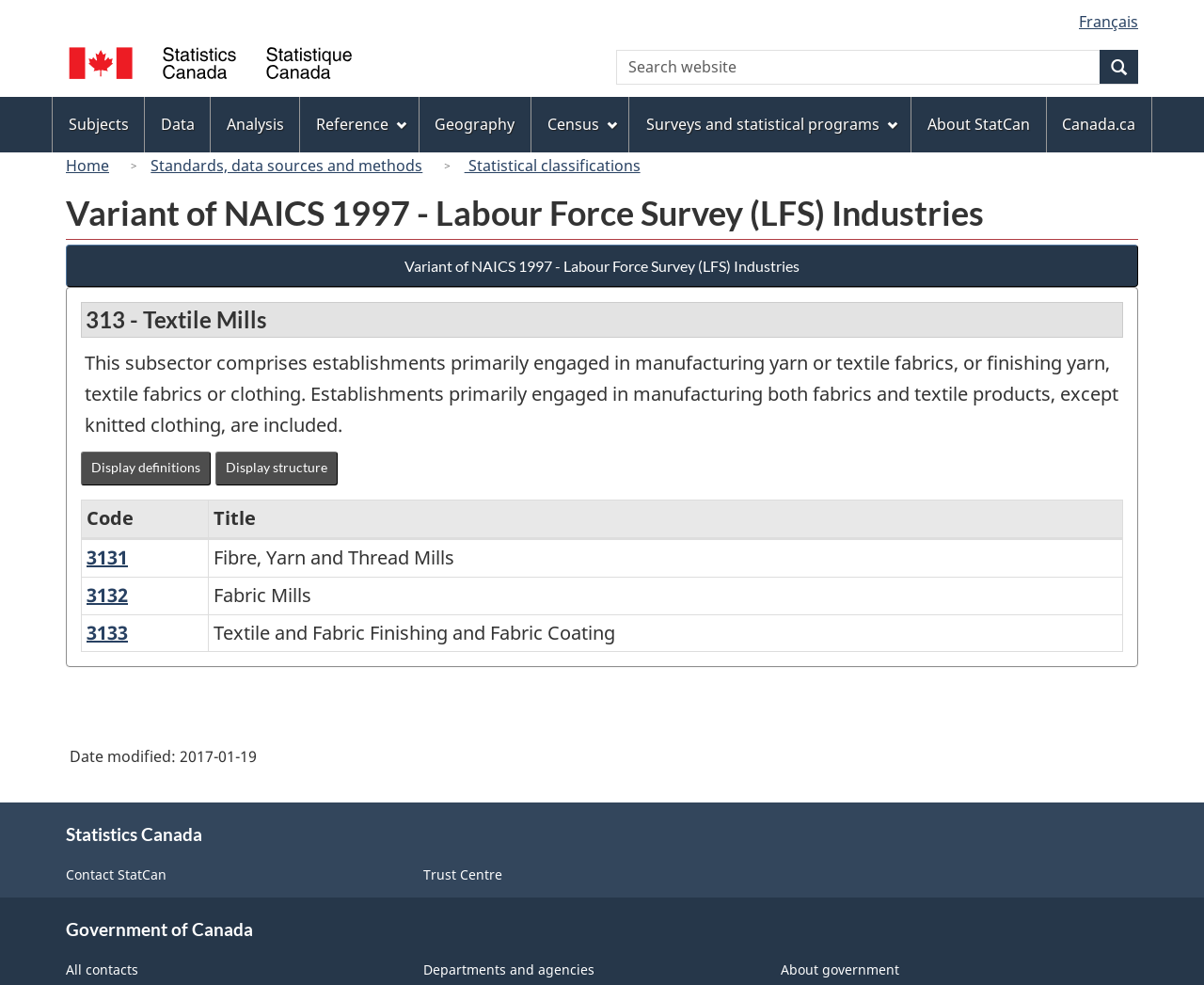Find the bounding box coordinates for the element that must be clicked to complete the instruction: "Go to Home". The coordinates should be four float numbers between 0 and 1, indicated as [left, top, right, bottom].

[0.055, 0.153, 0.098, 0.183]